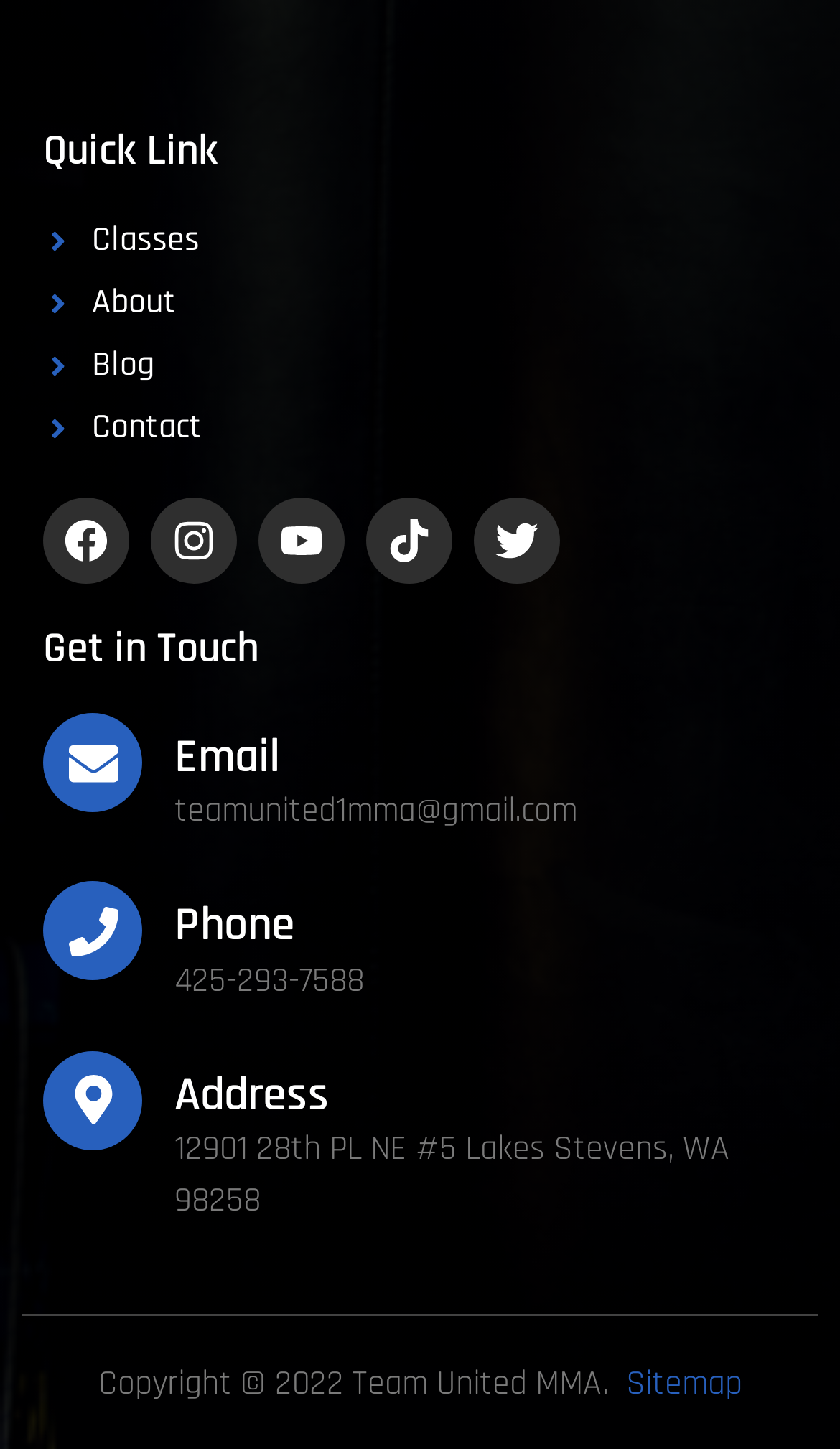What is the email address? Refer to the image and provide a one-word or short phrase answer.

teamunited1mma@gmail.com